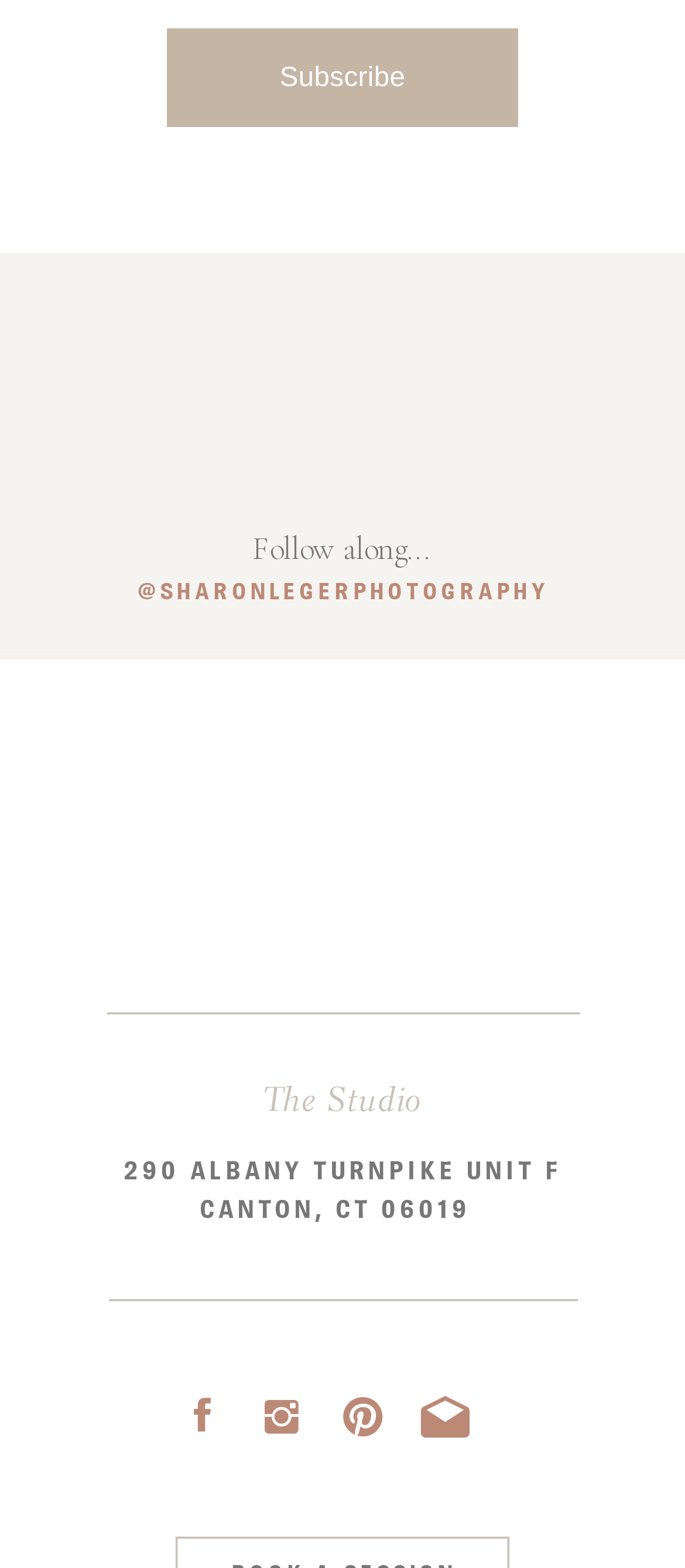What is the name of the studio?
Answer the question using a single word or phrase, according to the image.

The Studio